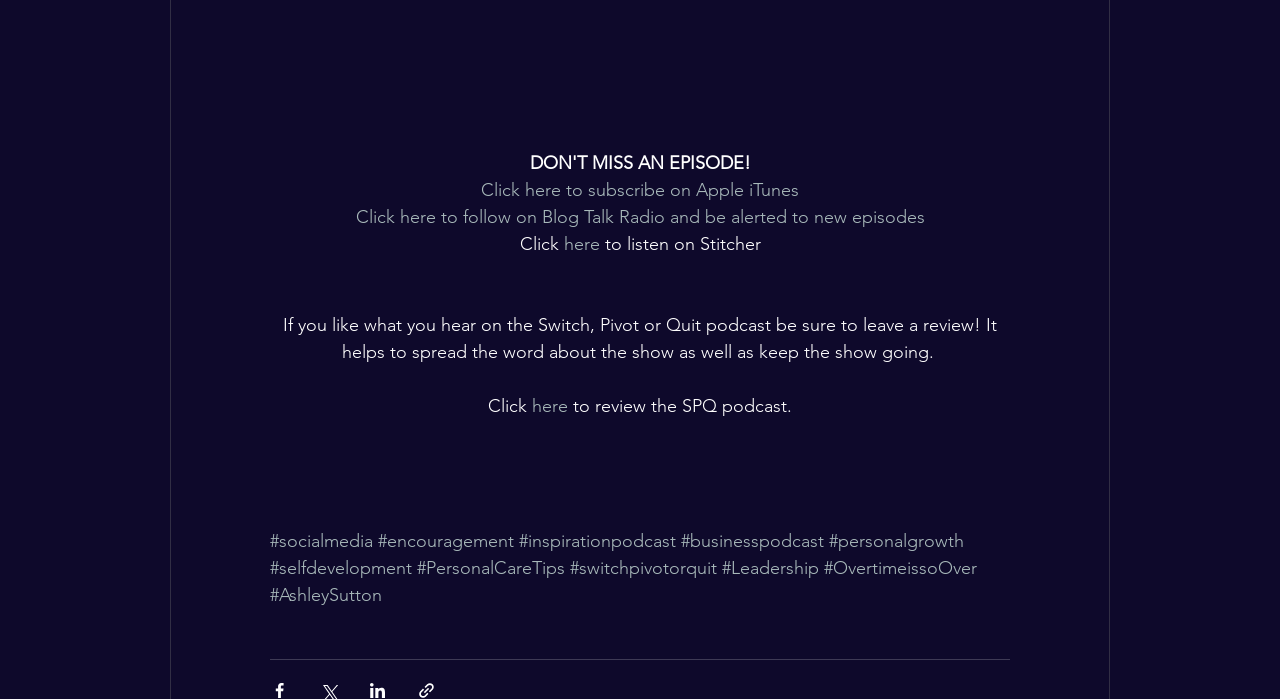What are the topics related to the podcast?
Look at the screenshot and respond with a single word or phrase.

Personal growth, business, inspiration